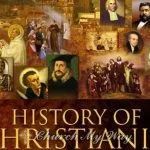Refer to the screenshot and give an in-depth answer to this question: What is the theme of the image?

The title 'HISTORY OF CHRISTIANITY' is emblazoned across the bottom of the image, which clearly indicates that the theme of the image is the history of Christianity.